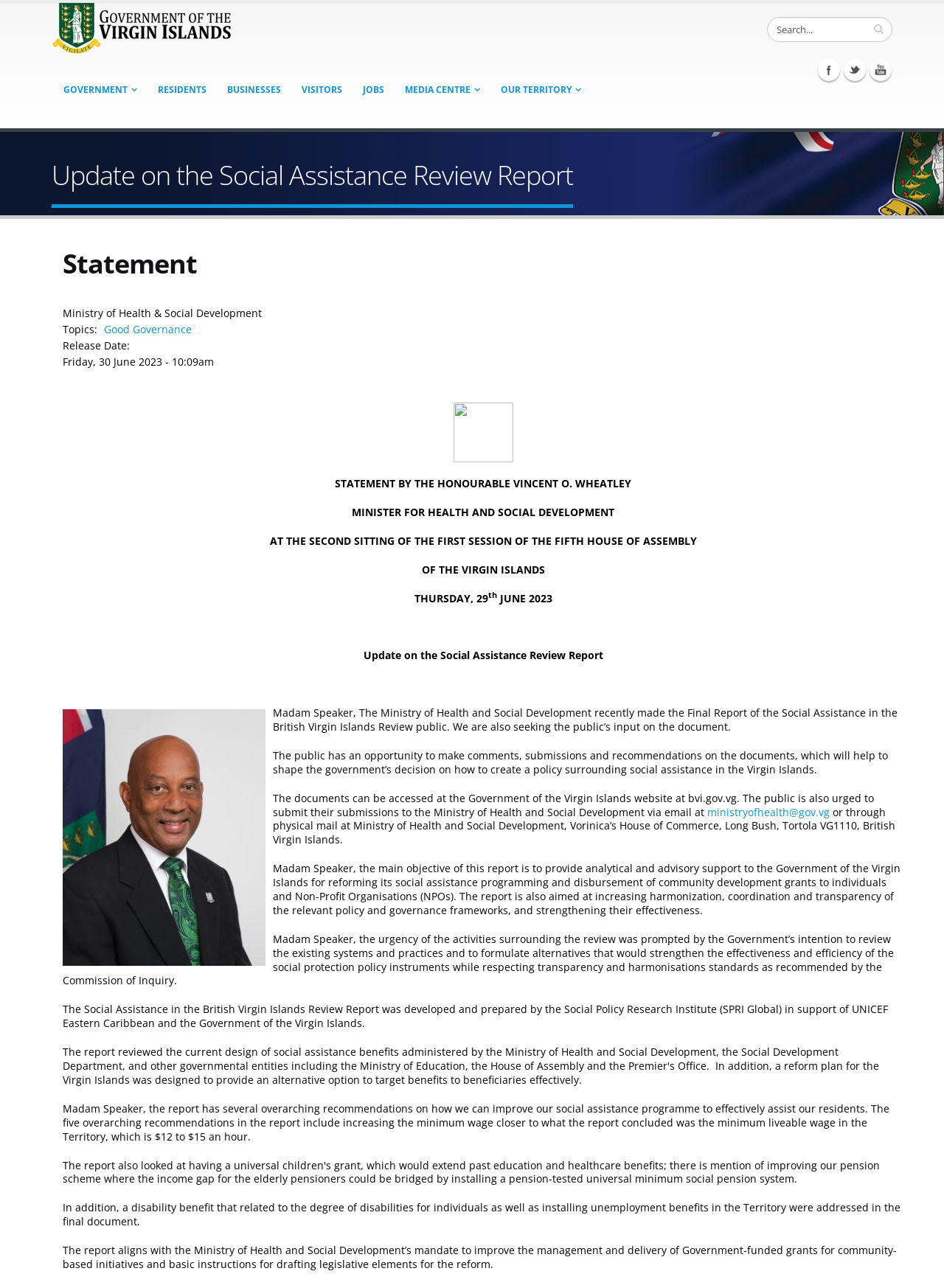Indicate the bounding box coordinates of the element that needs to be clicked to satisfy the following instruction: "Contact us through wecare@dollarjackets.com". The coordinates should be four float numbers between 0 and 1, i.e., [left, top, right, bottom].

None